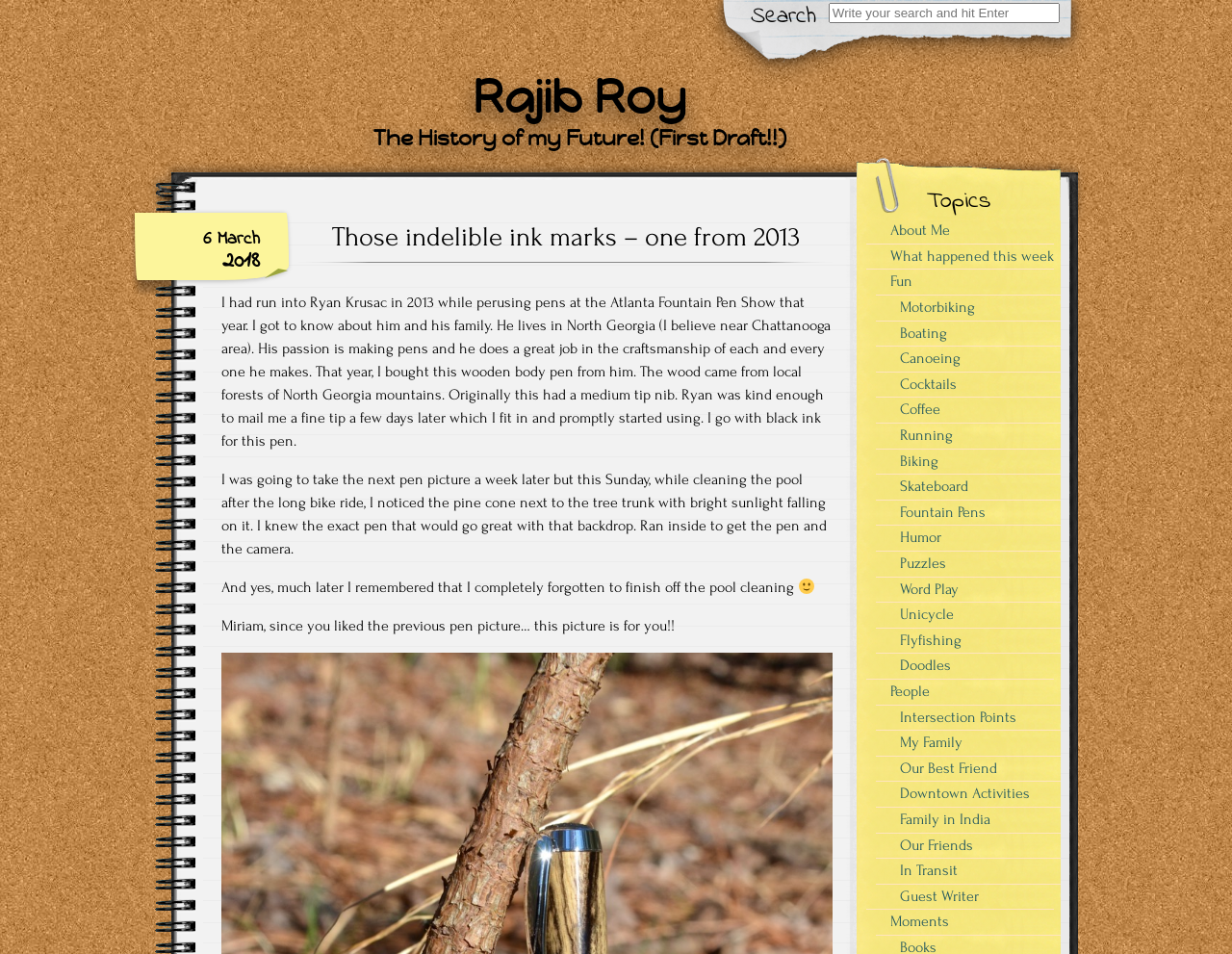Please find the bounding box coordinates of the element that needs to be clicked to perform the following instruction: "Read about Rajib Roy's history". The bounding box coordinates should be four float numbers between 0 and 1, represented as [left, top, right, bottom].

[0.275, 0.024, 0.666, 0.159]